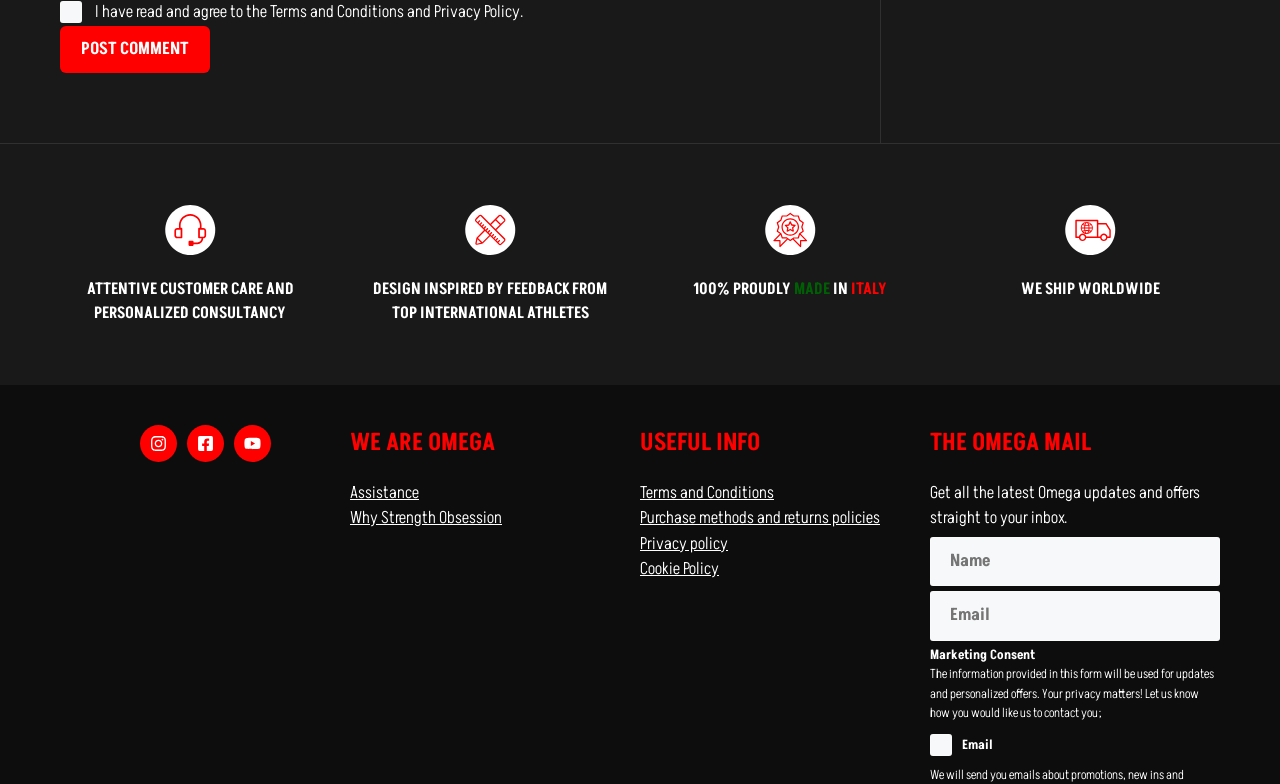What is the purpose of the checkbox at the bottom?
Using the details shown in the screenshot, provide a comprehensive answer to the question.

The checkbox at the bottom is for Marketing Consent, as indicated by the heading 'Marketing Consent' and the text 'The information provided in this form will be used for updates and personalized offers.'